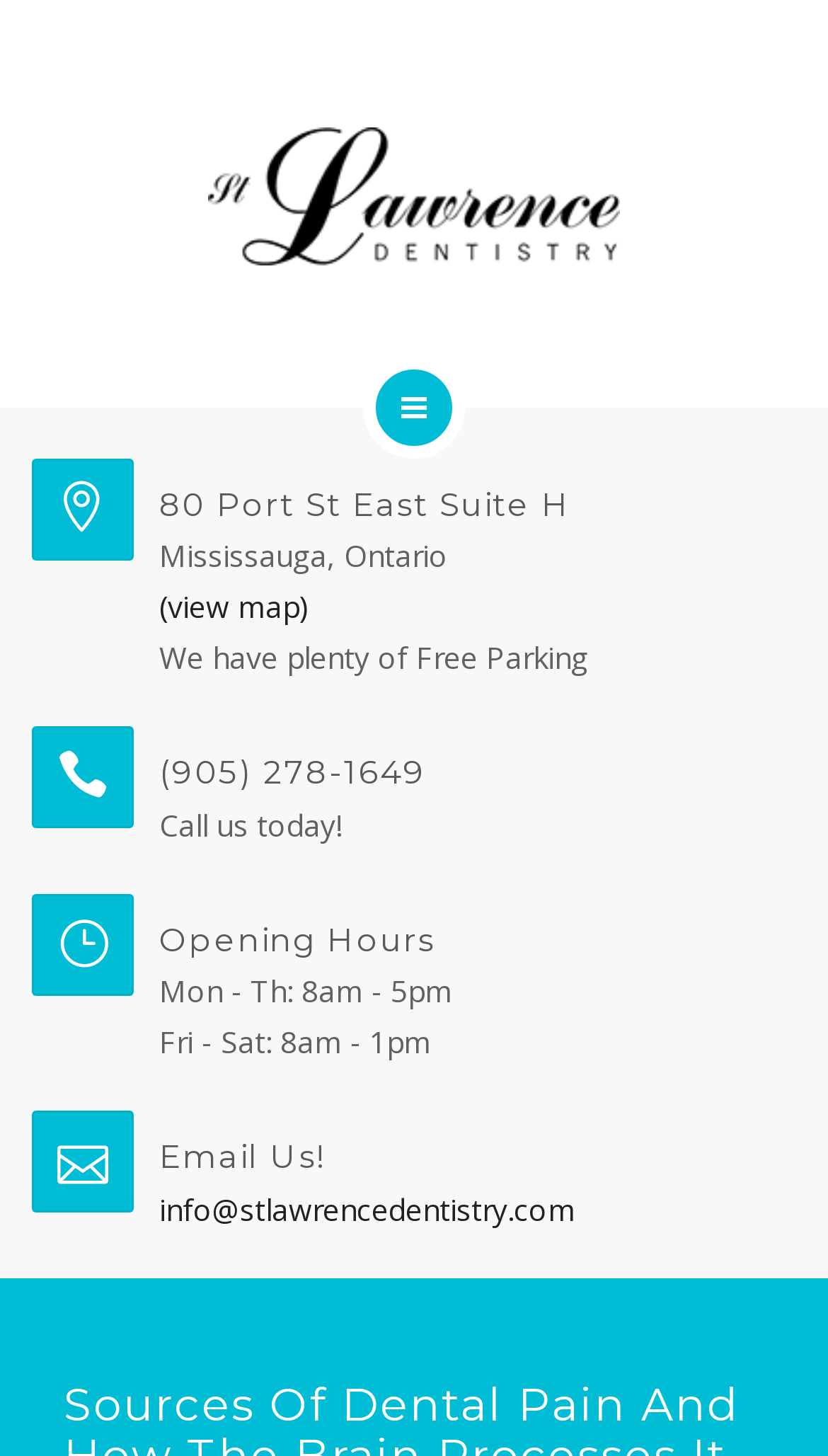Identify and provide the title of the webpage.

Sources Of Dental Pain And How The Brain Processes It